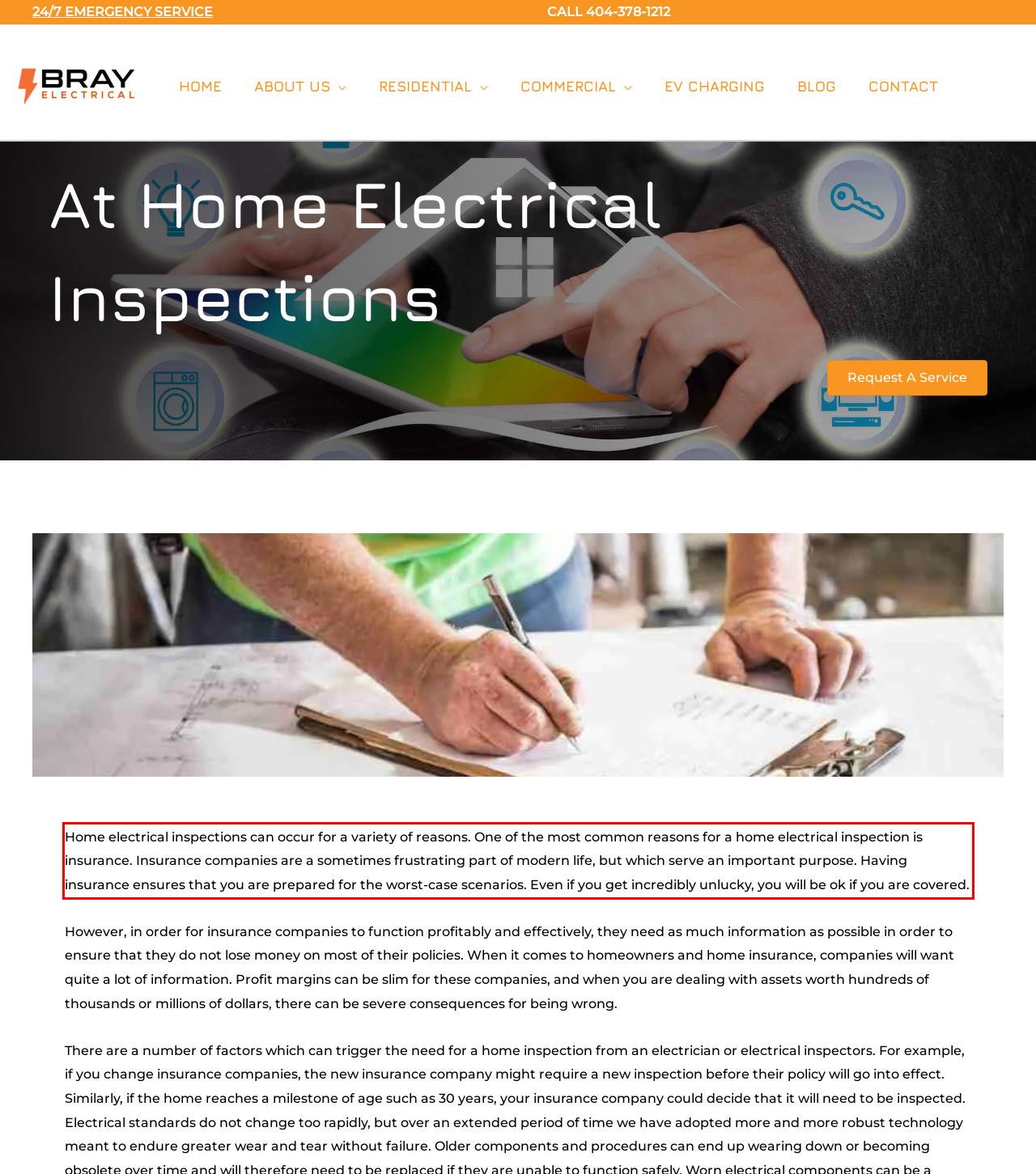Identify the text inside the red bounding box on the provided webpage screenshot by performing OCR.

Home electrical inspections can occur for a variety of reasons. One of the most common reasons for a home electrical inspection is insurance. Insurance companies are a sometimes frustrating part of modern life, but which serve an important purpose. Having insurance ensures that you are prepared for the worst-case scenarios. Even if you get incredibly unlucky, you will be ok if you are covered.